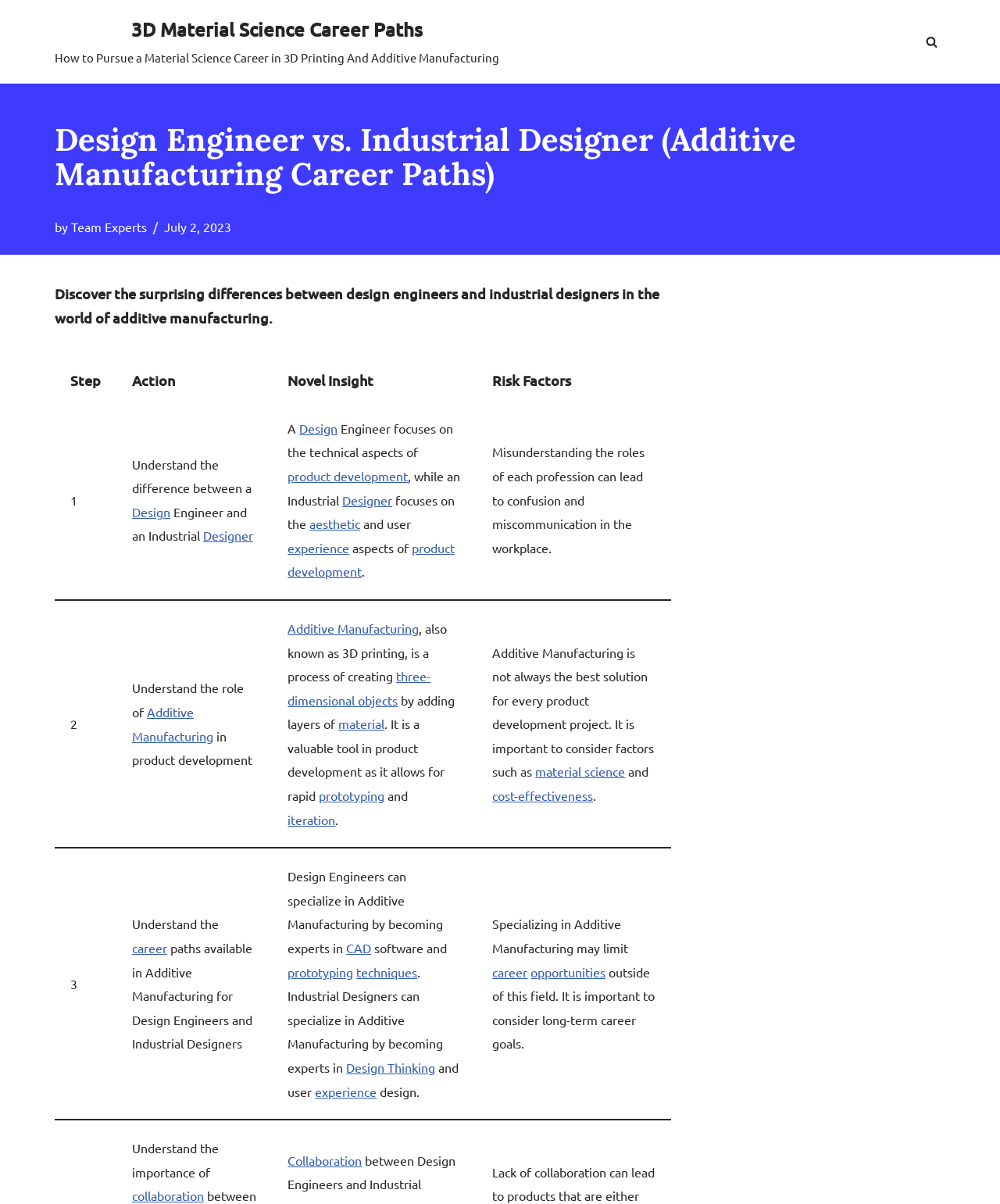Locate the bounding box of the user interface element based on this description: "Skip to content".

[0.0, 0.021, 0.023, 0.034]